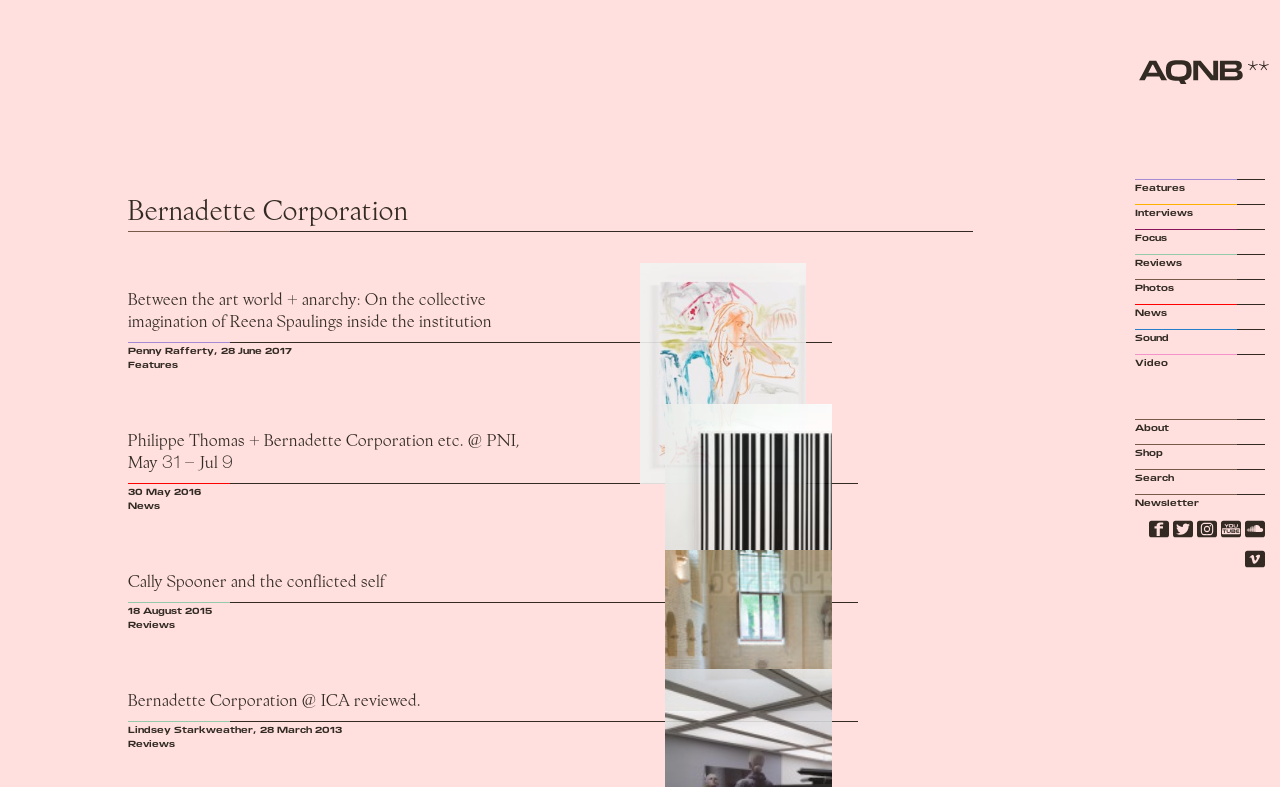Identify the coordinates of the bounding box for the element described below: "Bernadette Corporation @ ICA reviewed.". Return the coordinates as four float numbers between 0 and 1: [left, top, right, bottom].

[0.1, 0.879, 0.329, 0.903]